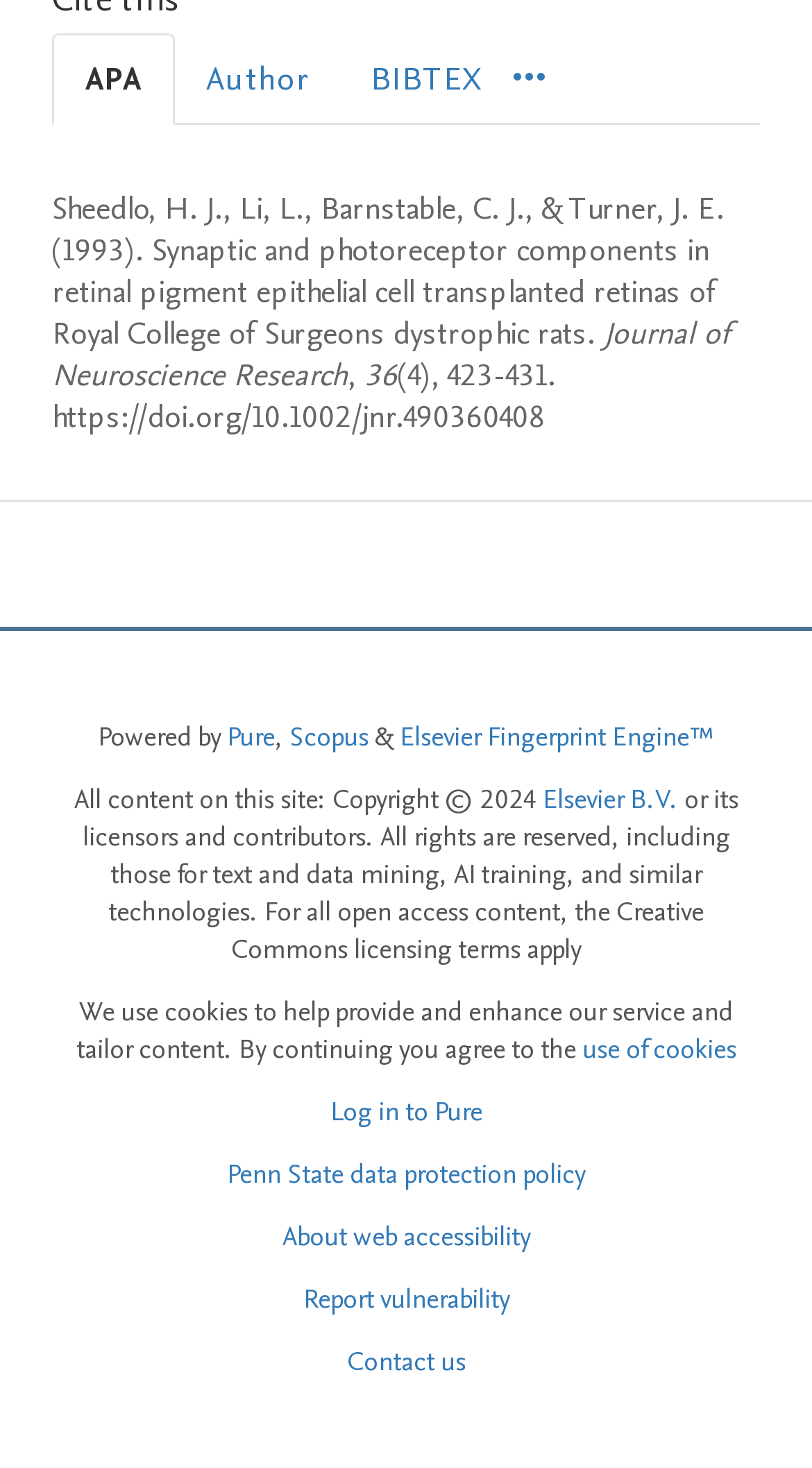Could you determine the bounding box coordinates of the clickable element to complete the instruction: "Select the Author citation style"? Provide the coordinates as four float numbers between 0 and 1, i.e., [left, top, right, bottom].

[0.215, 0.024, 0.418, 0.083]